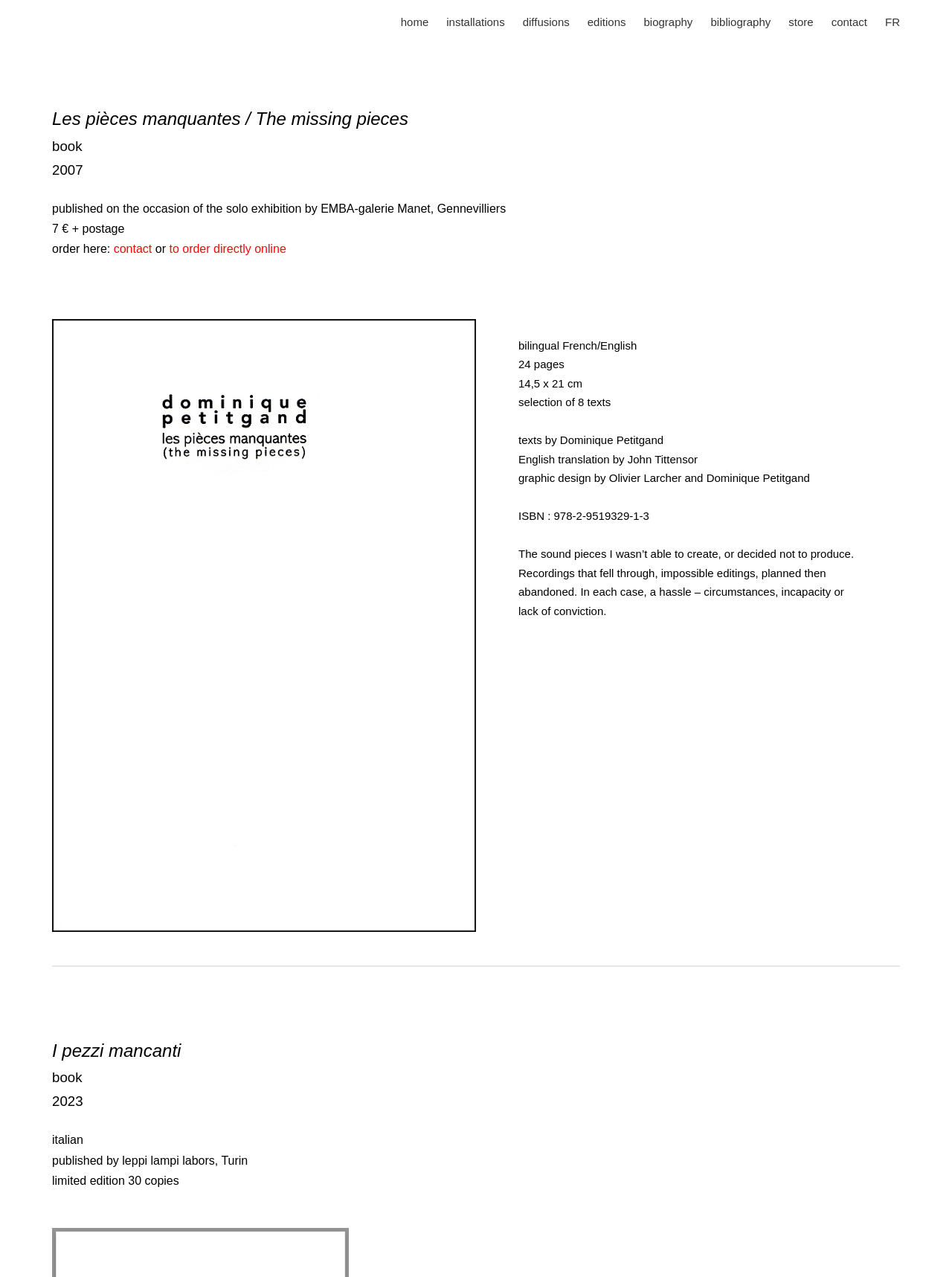Kindly determine the bounding box coordinates of the area that needs to be clicked to fulfill this instruction: "contact us".

[0.873, 0.01, 0.911, 0.025]